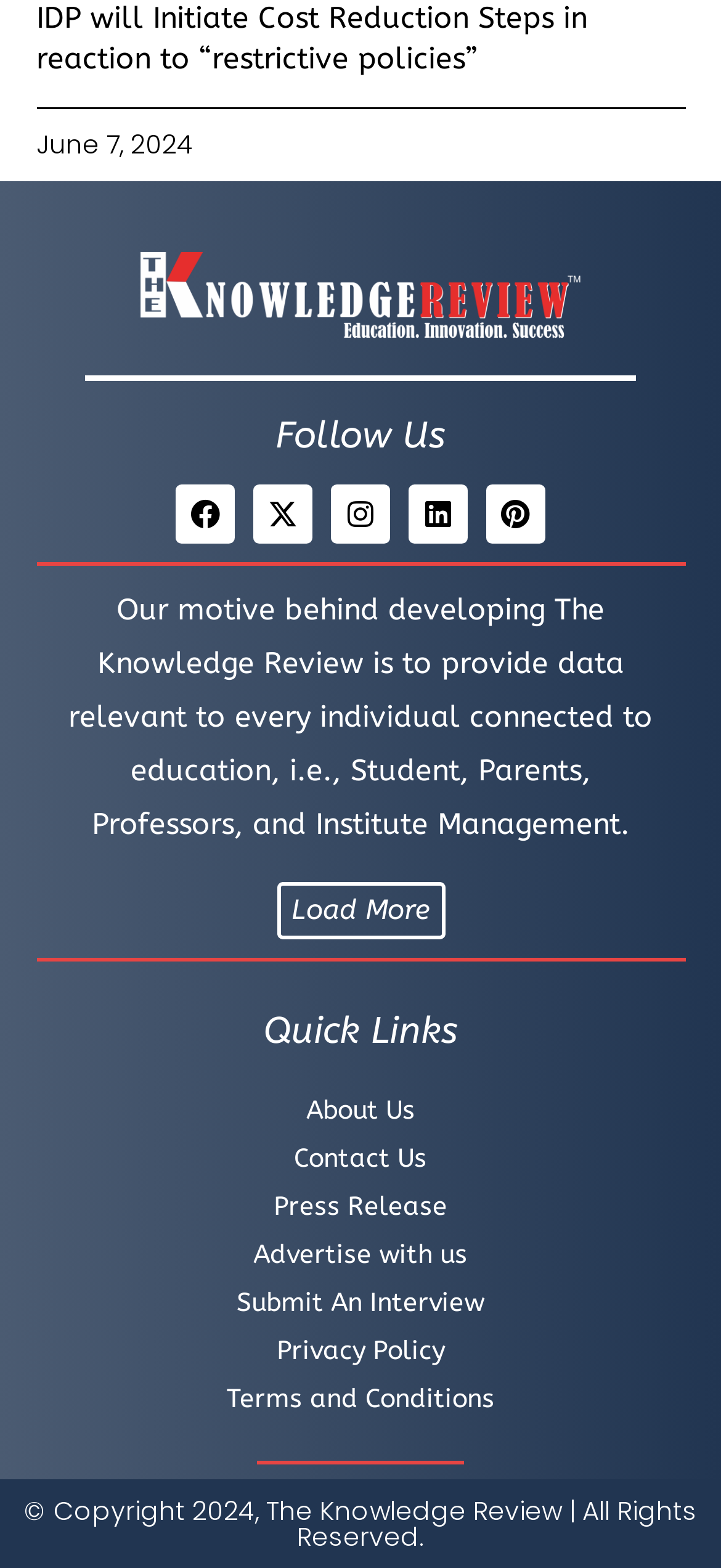Locate the bounding box coordinates of the clickable element to fulfill the following instruction: "Visit the About Us page". Provide the coordinates as four float numbers between 0 and 1 in the format [left, top, right, bottom].

[0.05, 0.694, 0.95, 0.724]